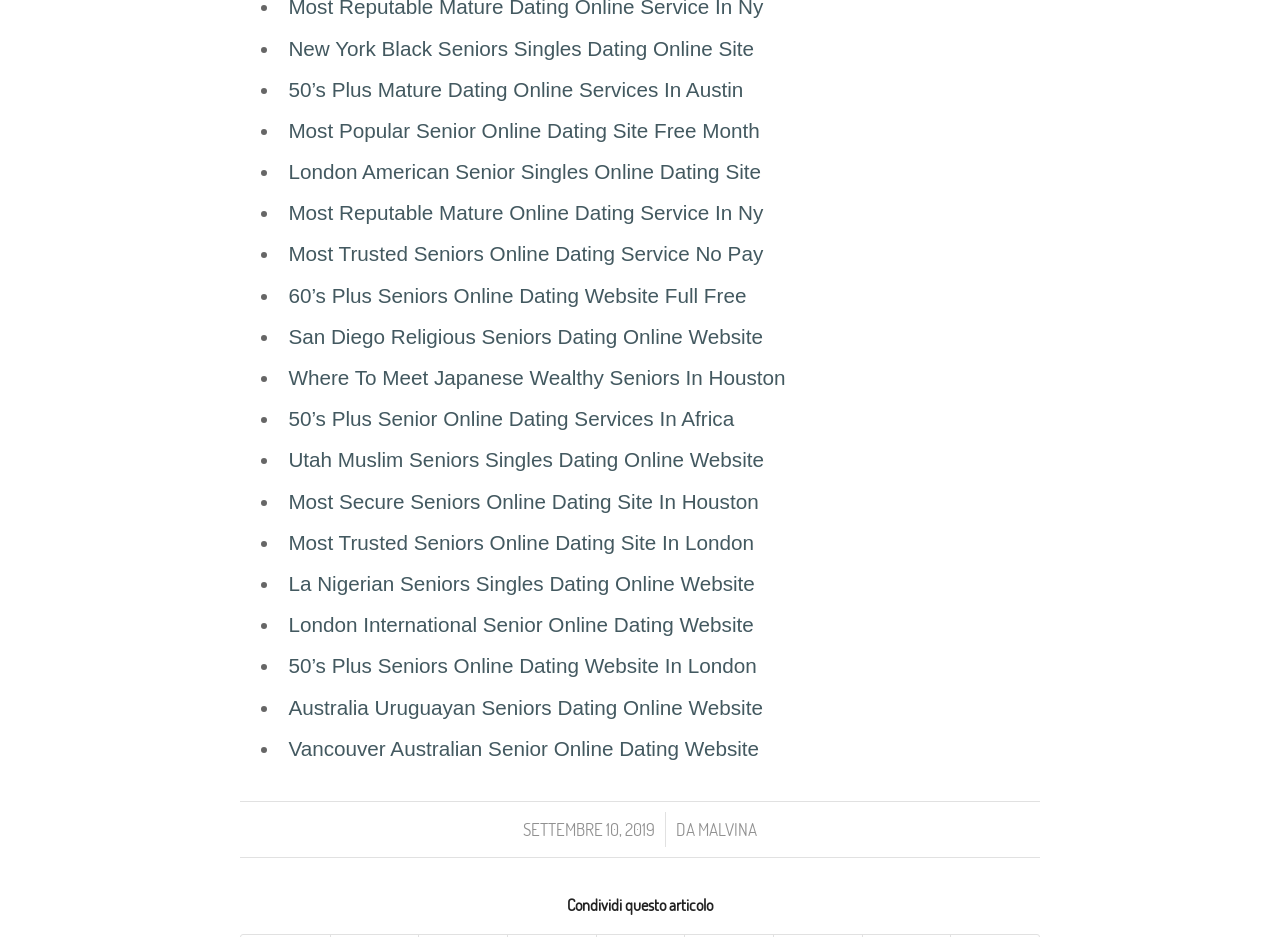Specify the bounding box coordinates of the element's area that should be clicked to execute the given instruction: "Click on 'Condividi questo articolo'". The coordinates should be four float numbers between 0 and 1, i.e., [left, top, right, bottom].

[0.188, 0.956, 0.812, 0.975]